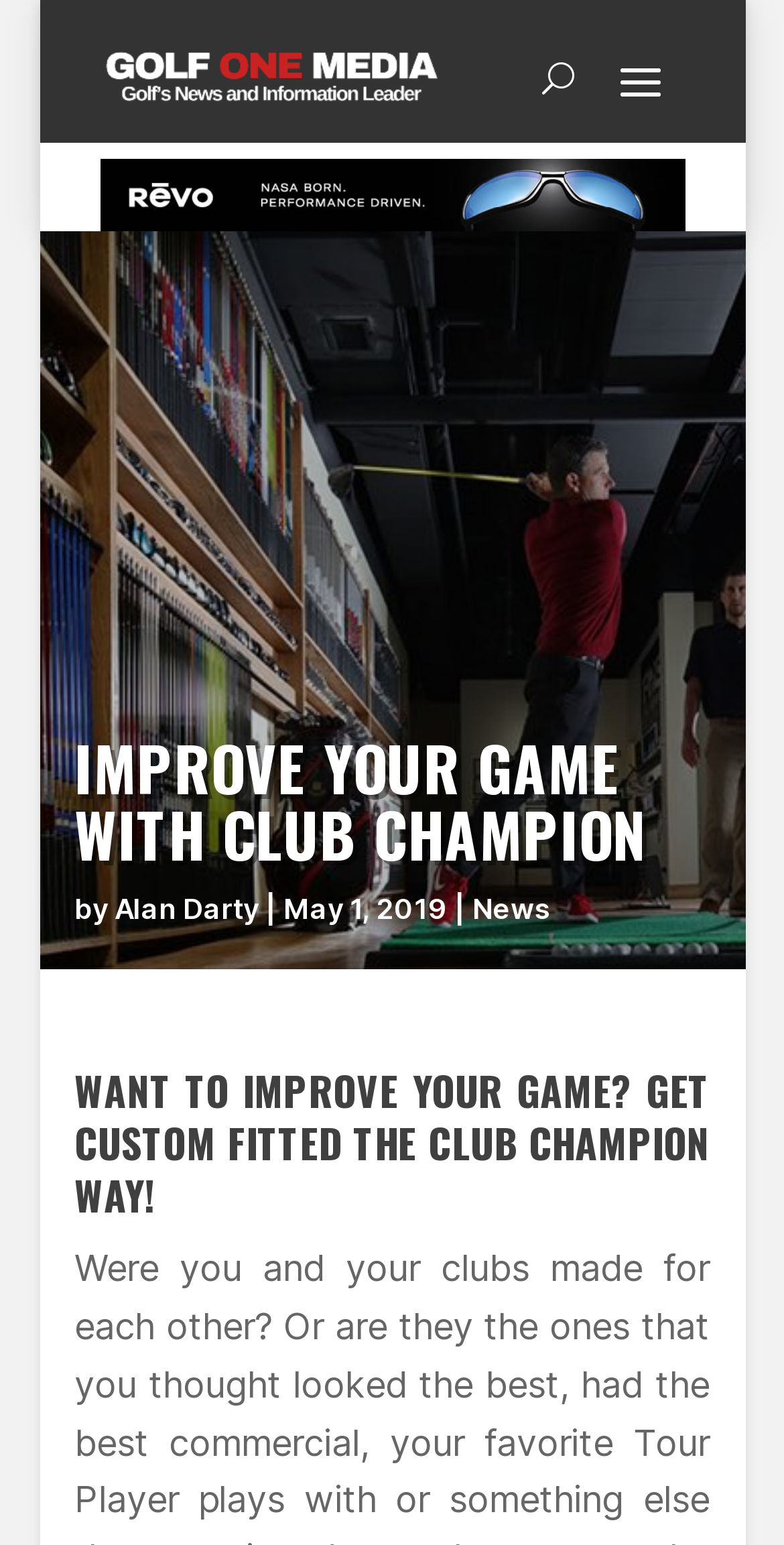Using the description: "Alan Darty", determine the UI element's bounding box coordinates. Ensure the coordinates are in the format of four float numbers between 0 and 1, i.e., [left, top, right, bottom].

[0.146, 0.577, 0.331, 0.599]